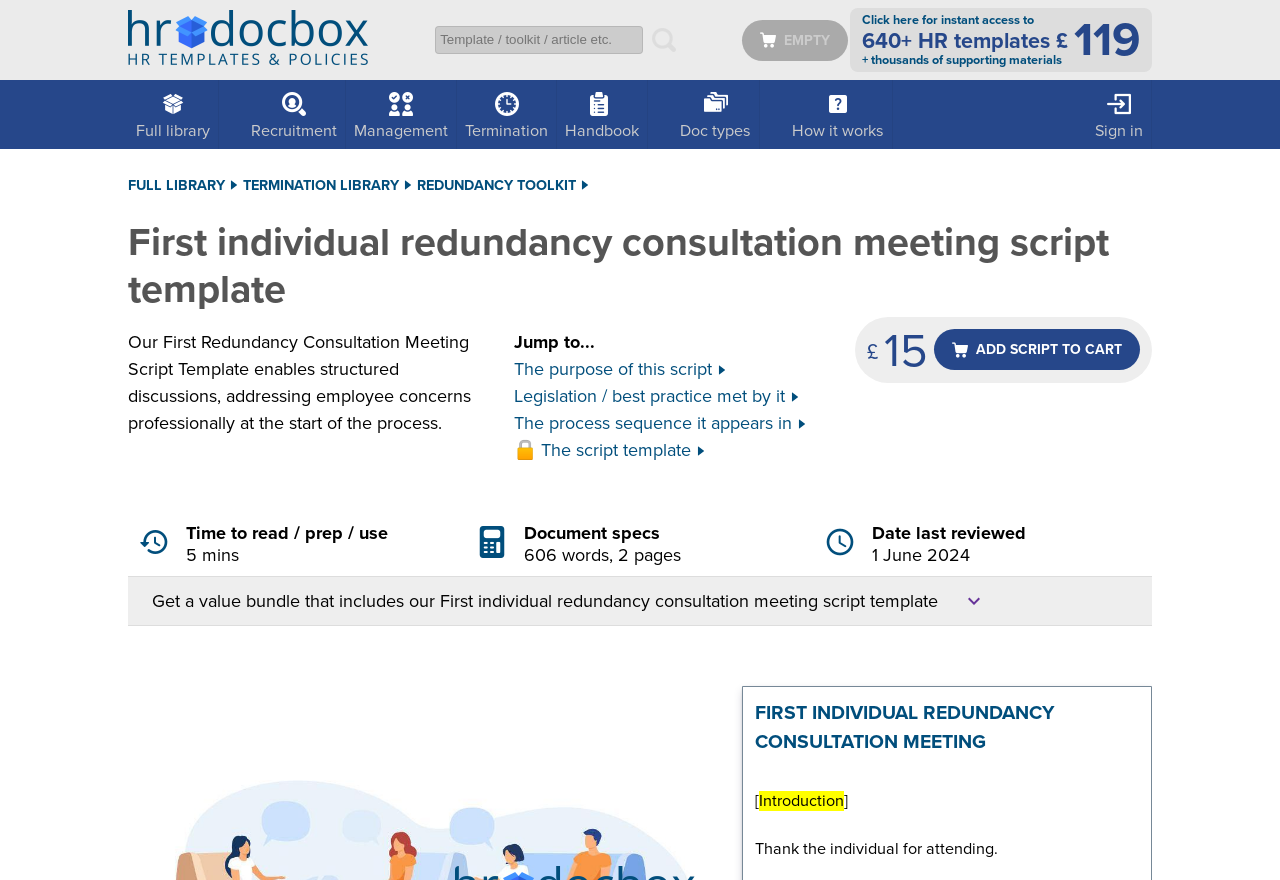What is the date when the script was last reviewed?
Based on the image, respond with a single word or phrase.

1 June 2024